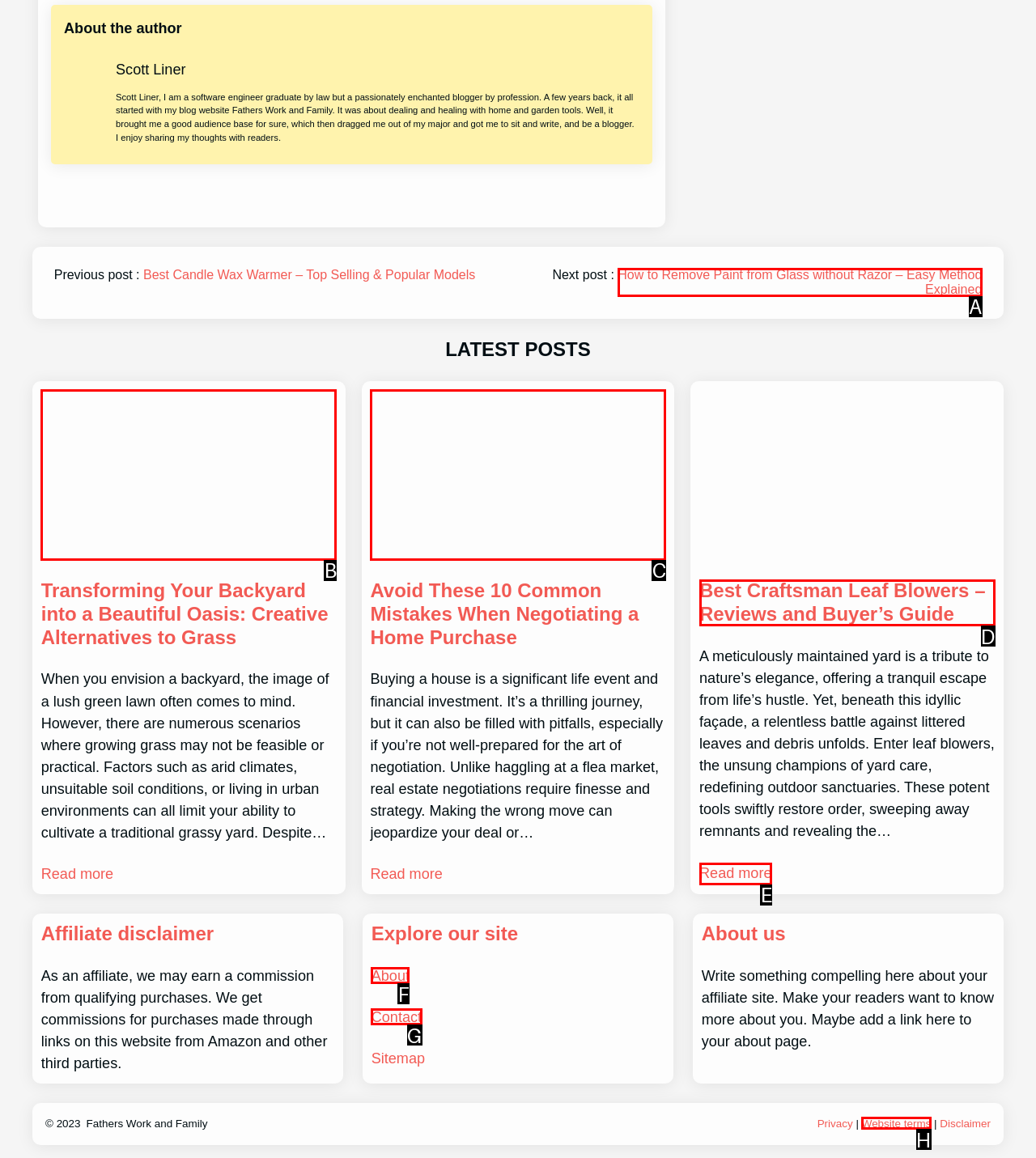Tell me which one HTML element I should click to complete the following task: Read more about Best Craftsman Leaf Blowers Answer with the option's letter from the given choices directly.

E